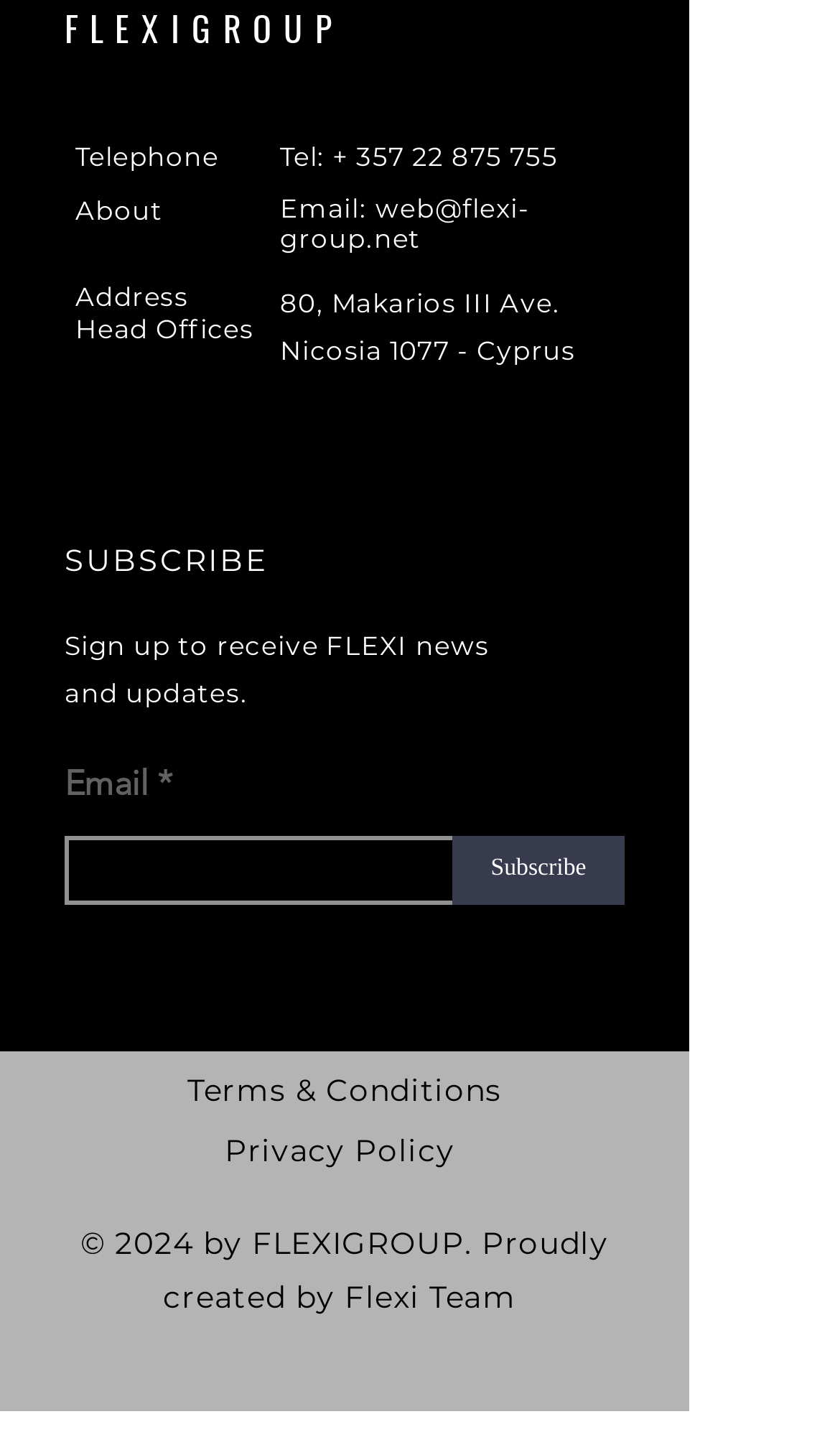Determine the bounding box coordinates of the UI element described below. Use the format (top-left x, top-left y, bottom-right x, bottom-right y) with floating point numbers between 0 and 1: May 2022

None